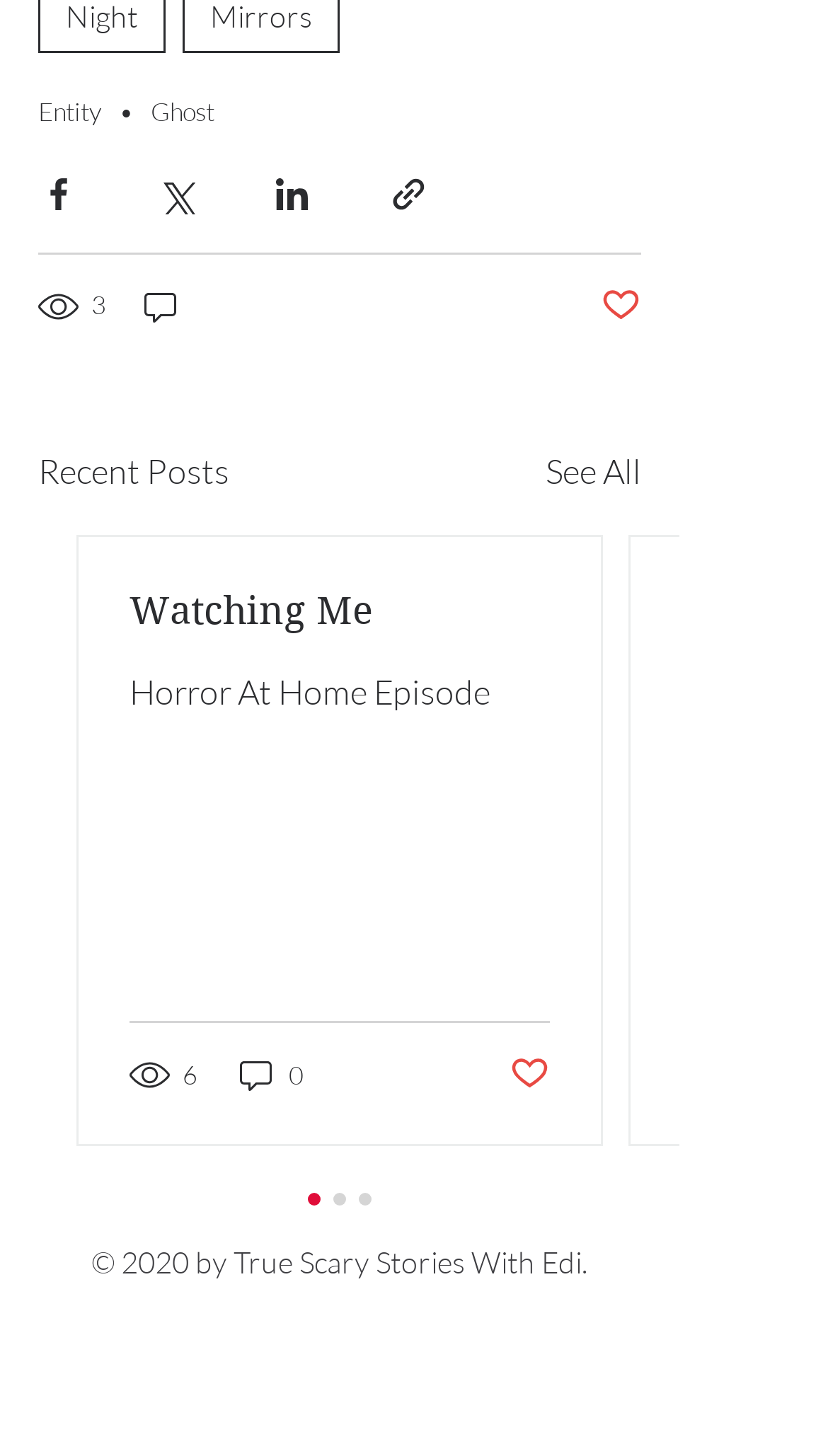What is the text below the share buttons?
From the screenshot, provide a brief answer in one word or phrase.

3 views